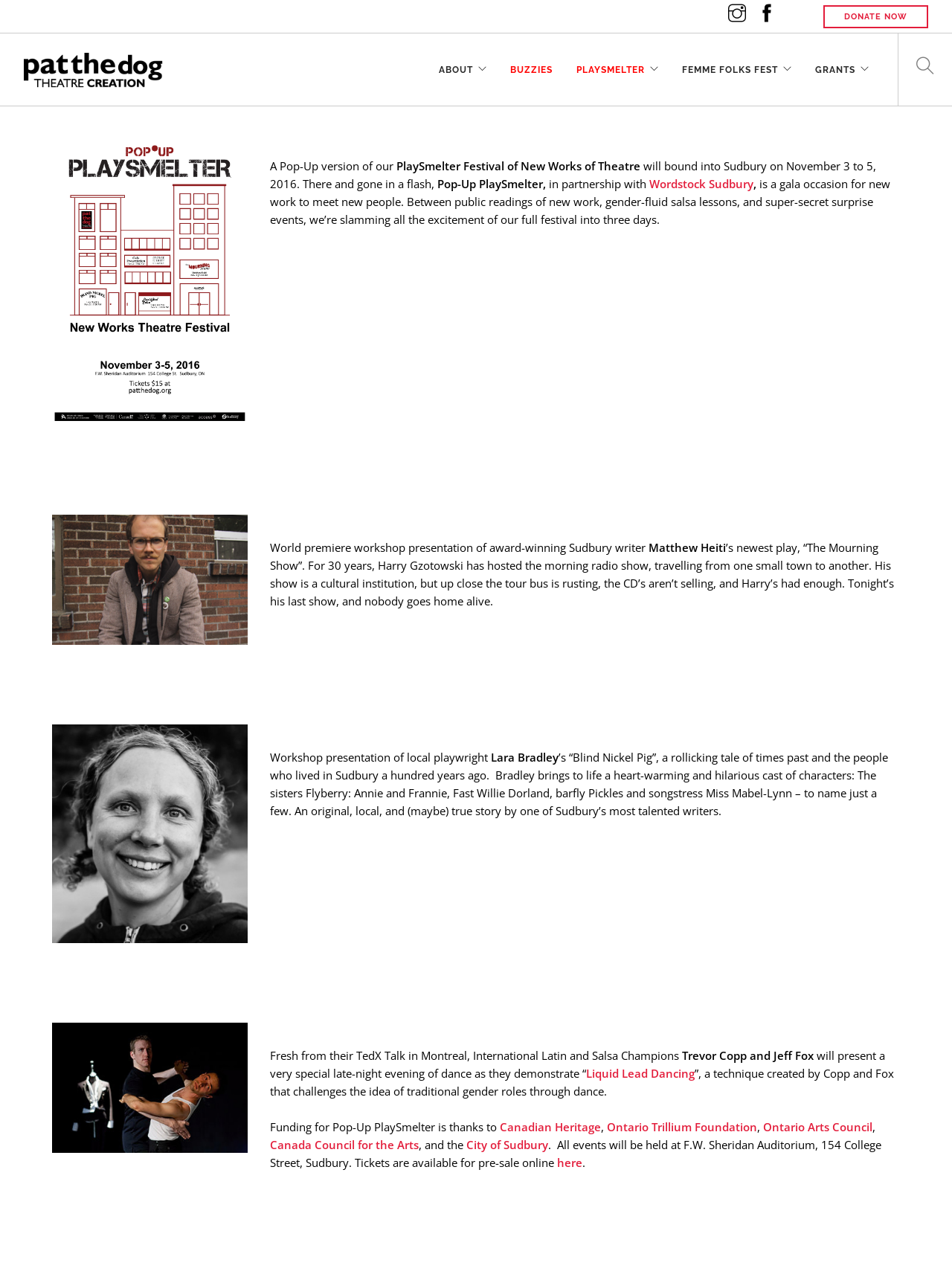What is the name of the festival?
By examining the image, provide a one-word or phrase answer.

PlaySmelter